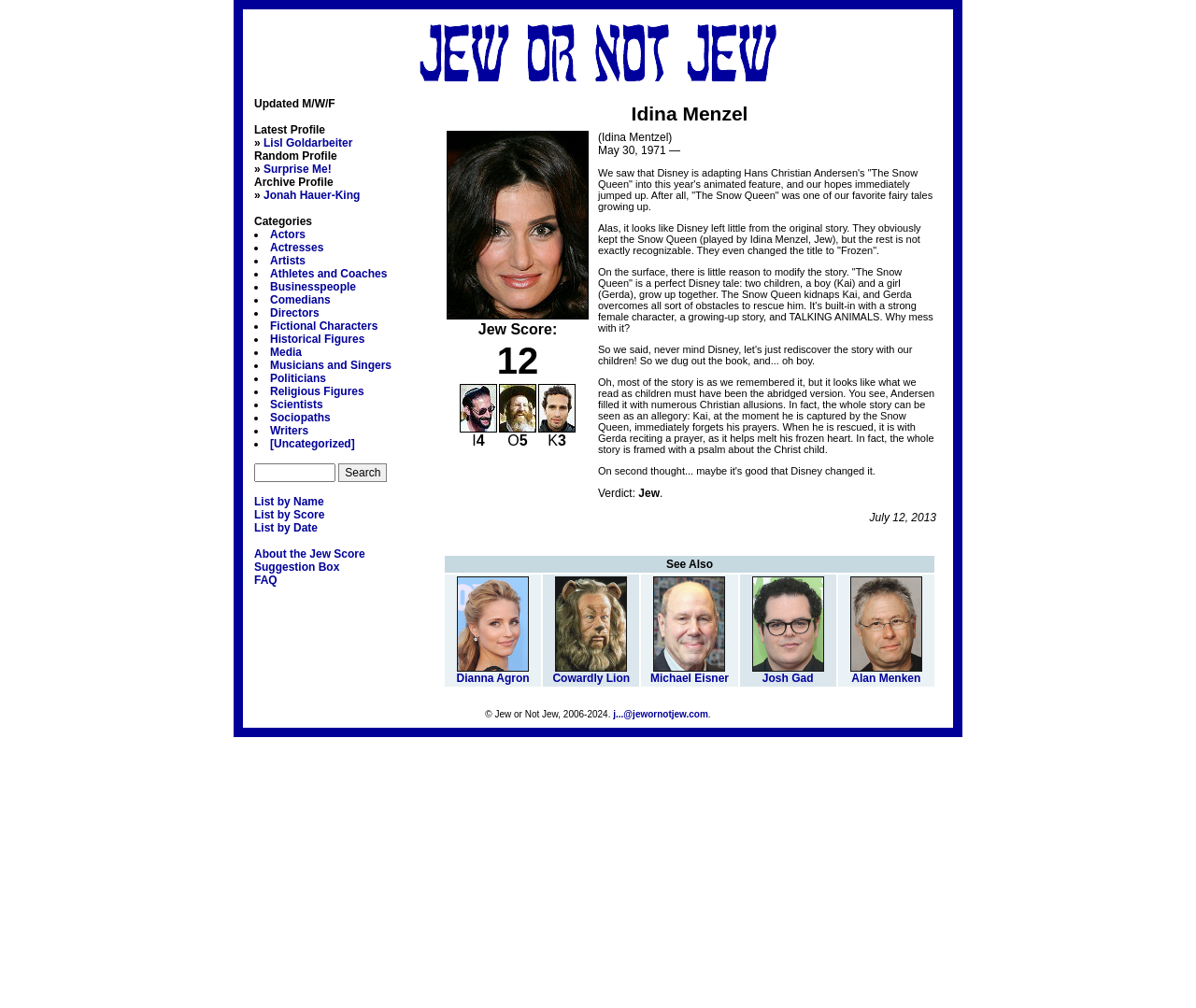Respond with a single word or phrase for the following question: 
What is the name of the fairy tale mentioned in the text?

The Snow Queen